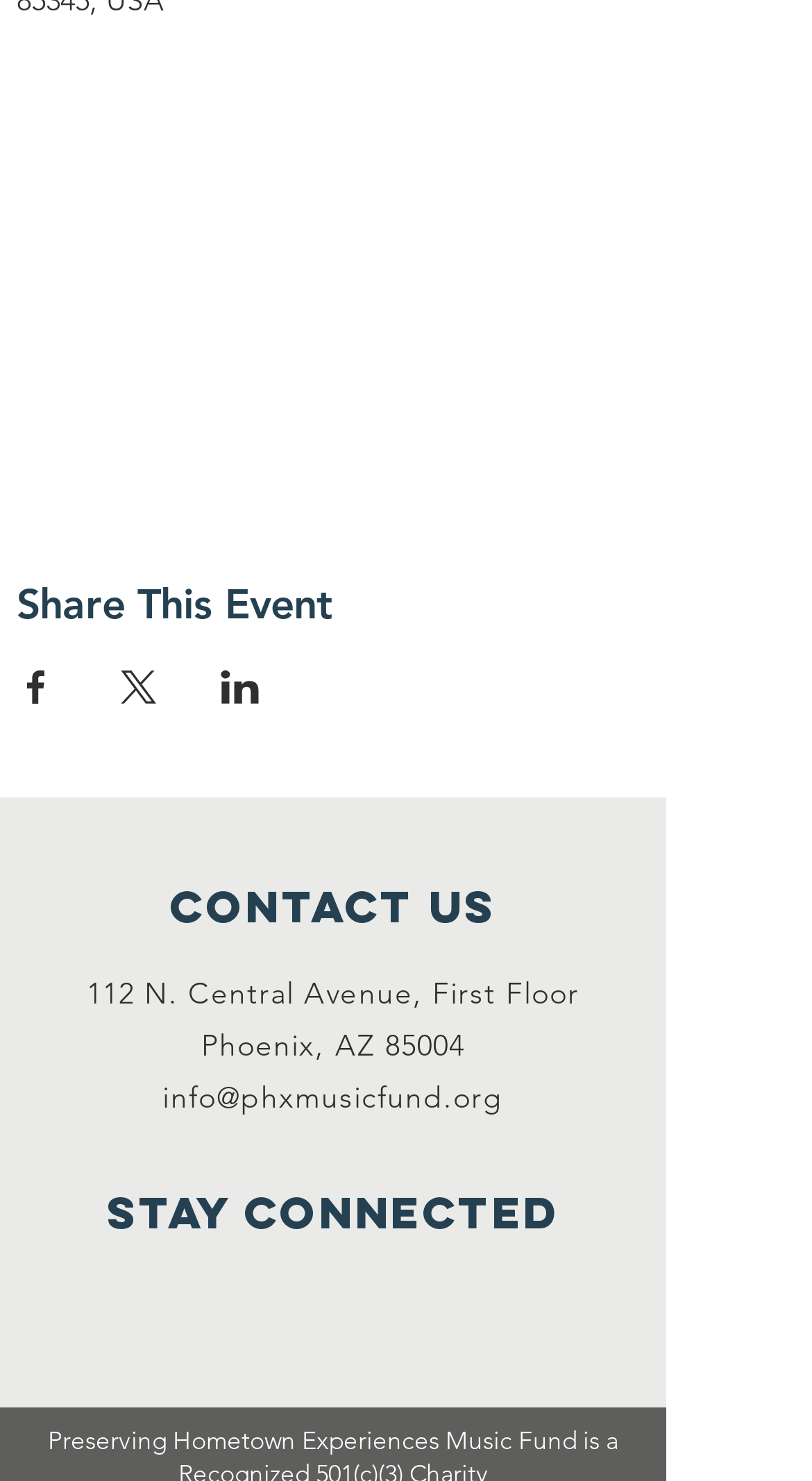Please identify the bounding box coordinates of the element I should click to complete this instruction: 'Write your message'. The coordinates should be given as four float numbers between 0 and 1, like this: [left, top, right, bottom].

None